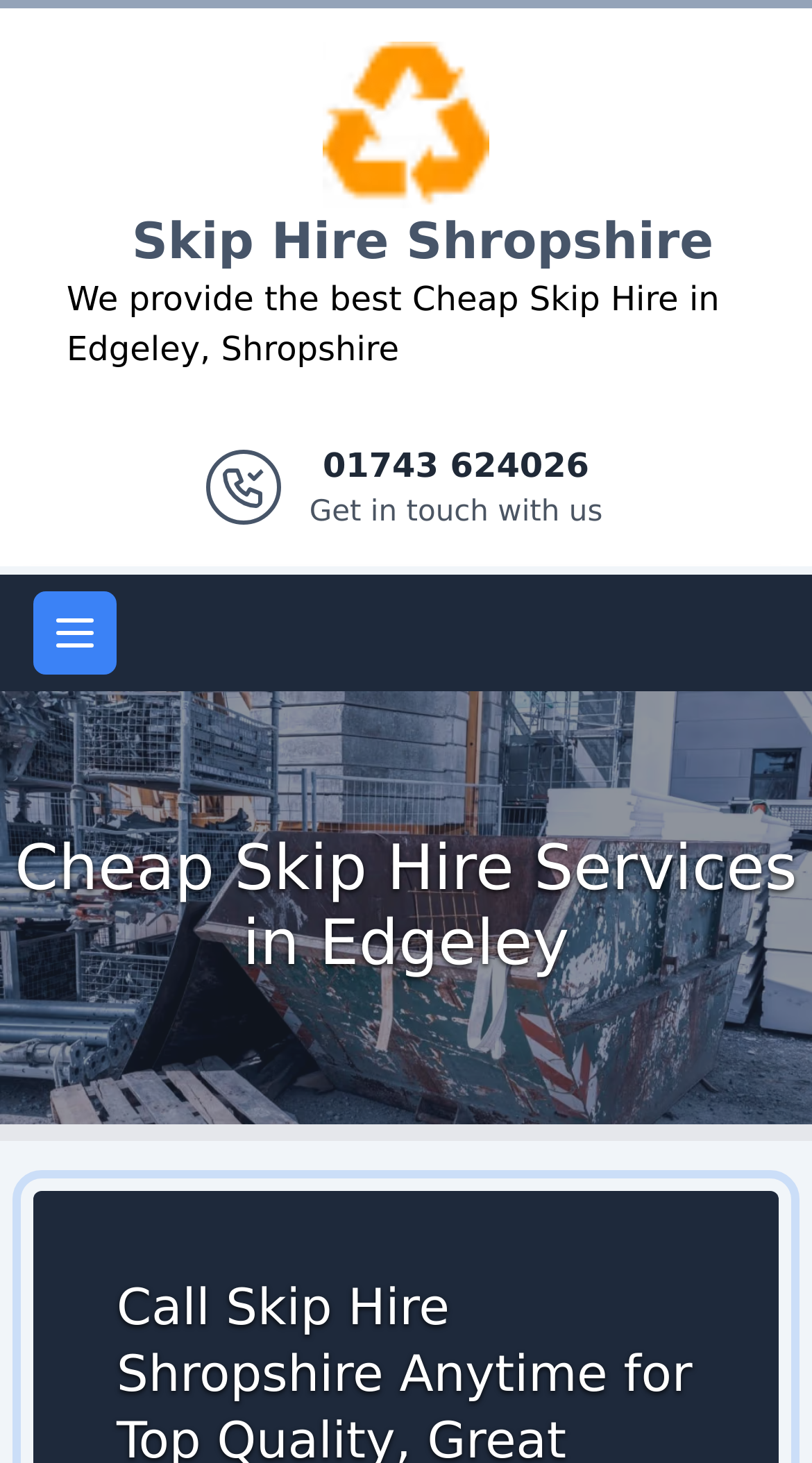What is the purpose of the button in the site header?
Respond to the question with a well-detailed and thorough answer.

I found the purpose of the button by looking at the button element with the text 'Open main menu' which is located in the site header section.